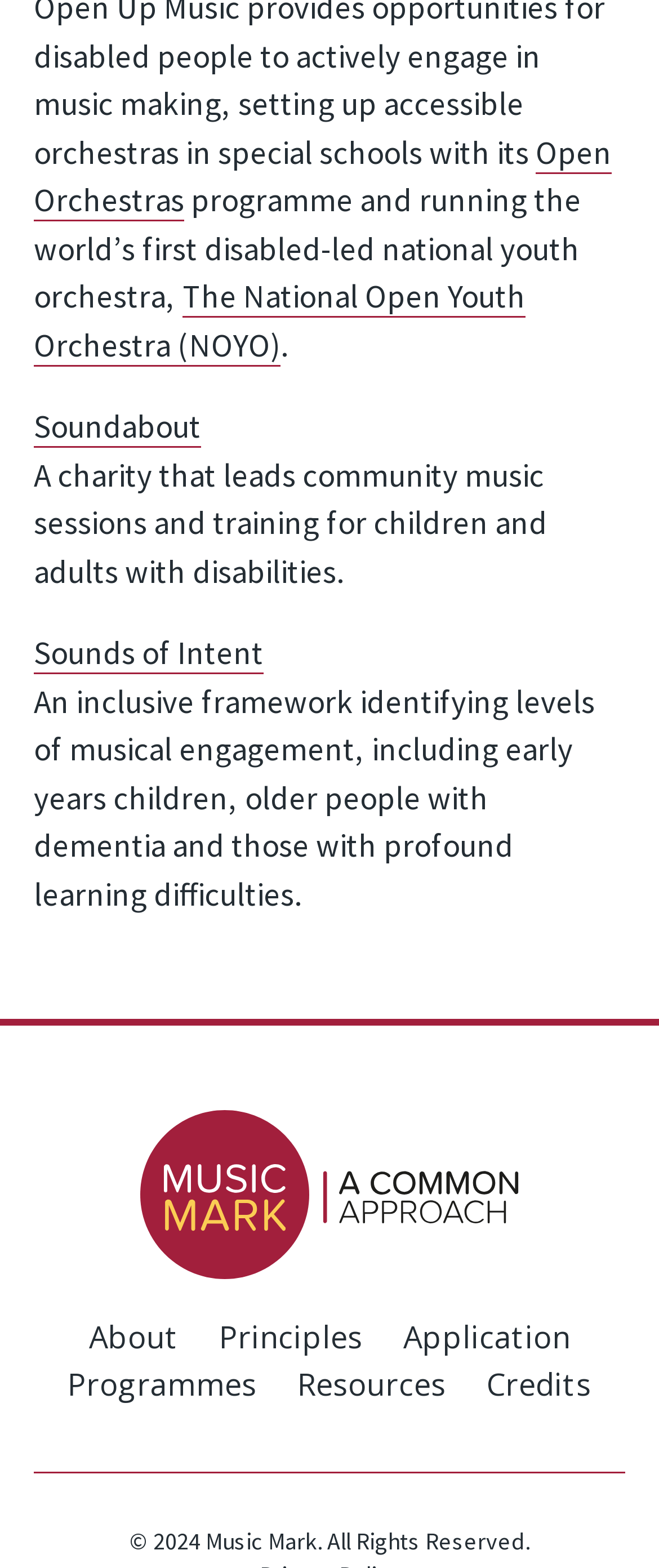What is the name of the national youth orchestra?
Examine the image closely and answer the question with as much detail as possible.

The answer can be found by looking at the link element with the text 'The National Open Youth Orchestra (NOYO)' which is located at the top of the webpage.